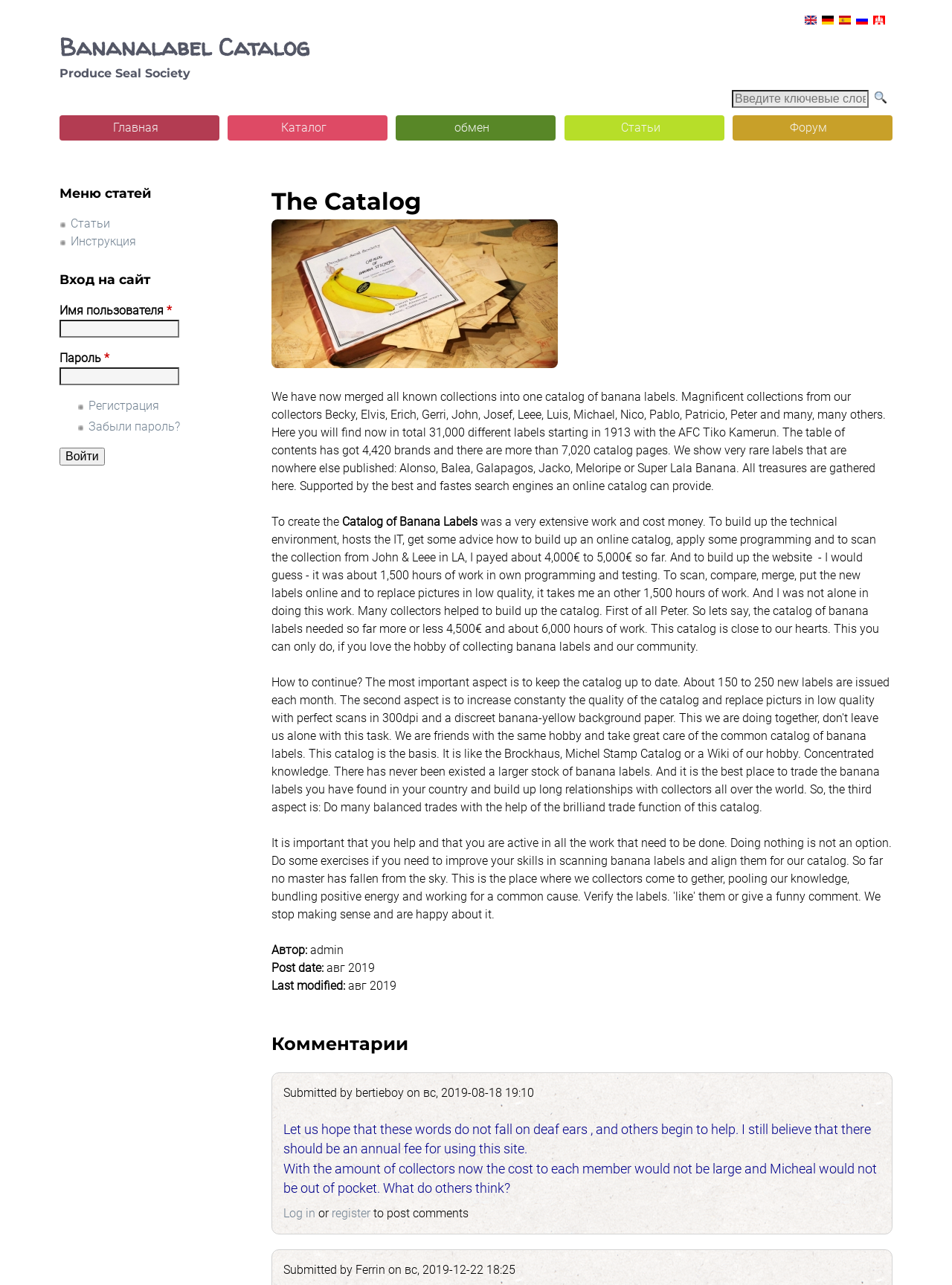Please identify the bounding box coordinates of the element on the webpage that should be clicked to follow this instruction: "go to main menu". The bounding box coordinates should be given as four float numbers between 0 and 1, formatted as [left, top, right, bottom].

[0.062, 0.09, 0.938, 0.109]